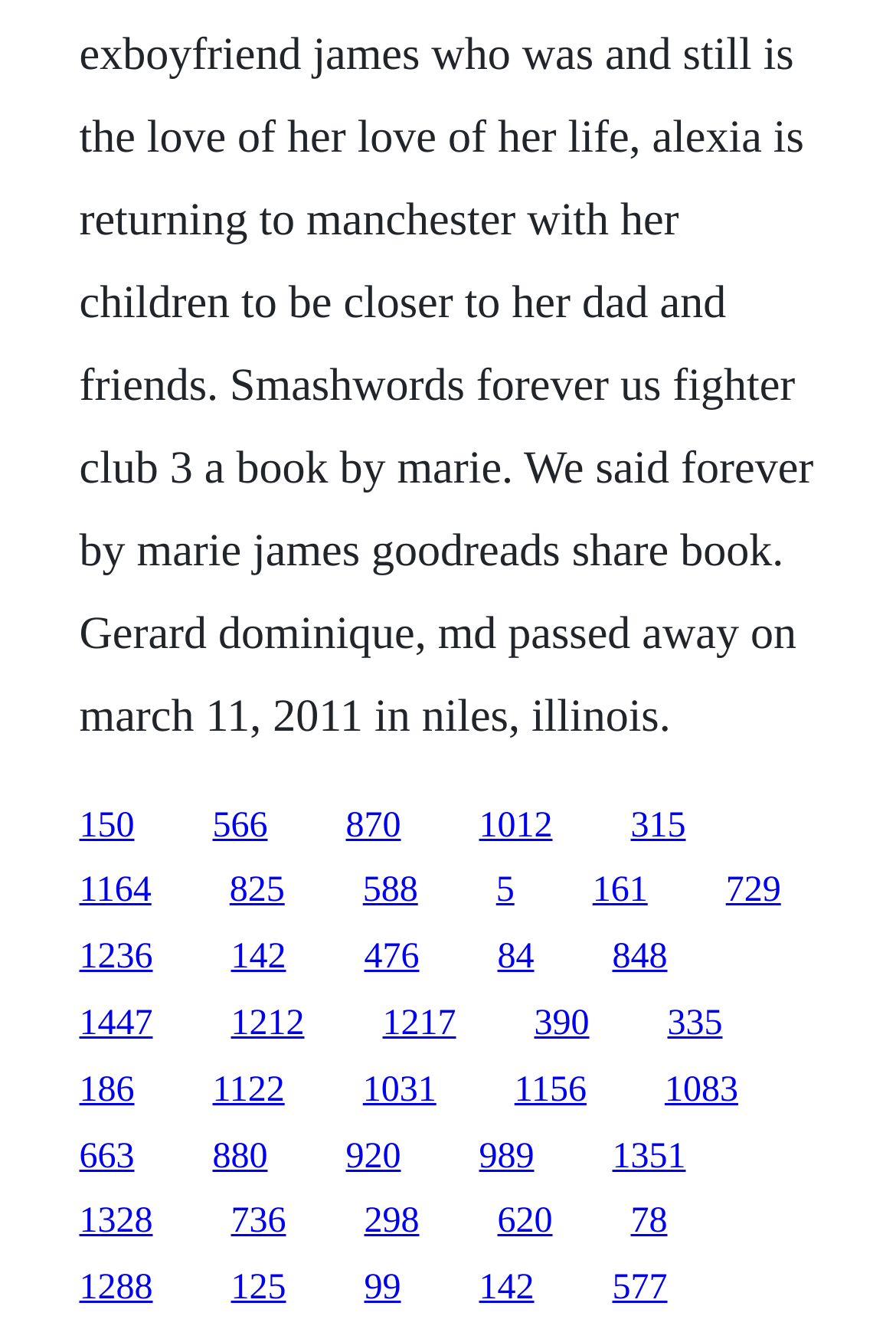Identify the bounding box coordinates of the clickable region necessary to fulfill the following instruction: "click the first link". The bounding box coordinates should be four float numbers between 0 and 1, i.e., [left, top, right, bottom].

[0.088, 0.6, 0.15, 0.629]